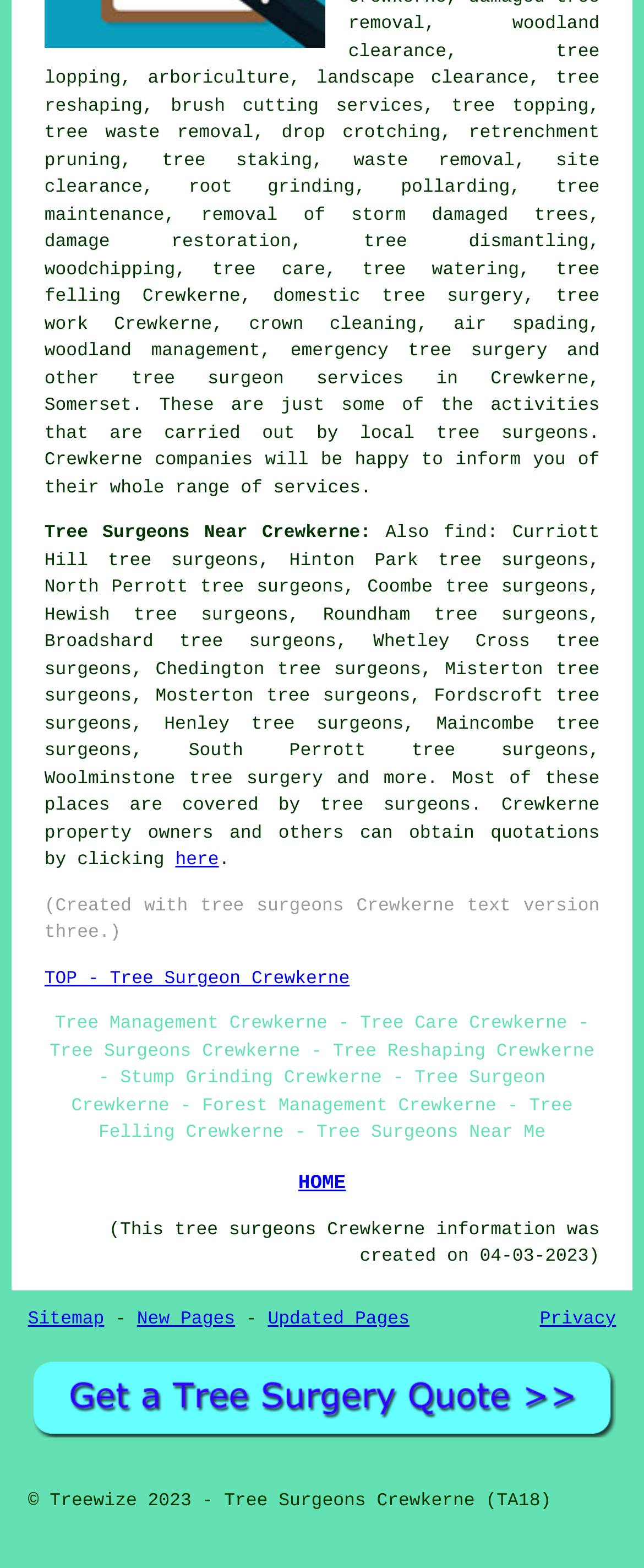Look at the image and write a detailed answer to the question: 
What is the location of the tree surgeons mentioned on the webpage?

The webpage mentions Crewkerne as the location of the tree surgeons, and also mentions Somerset as the surrounding area. This is evident from the text 'tree work Crewkerne, ...' and 'Somerset'.